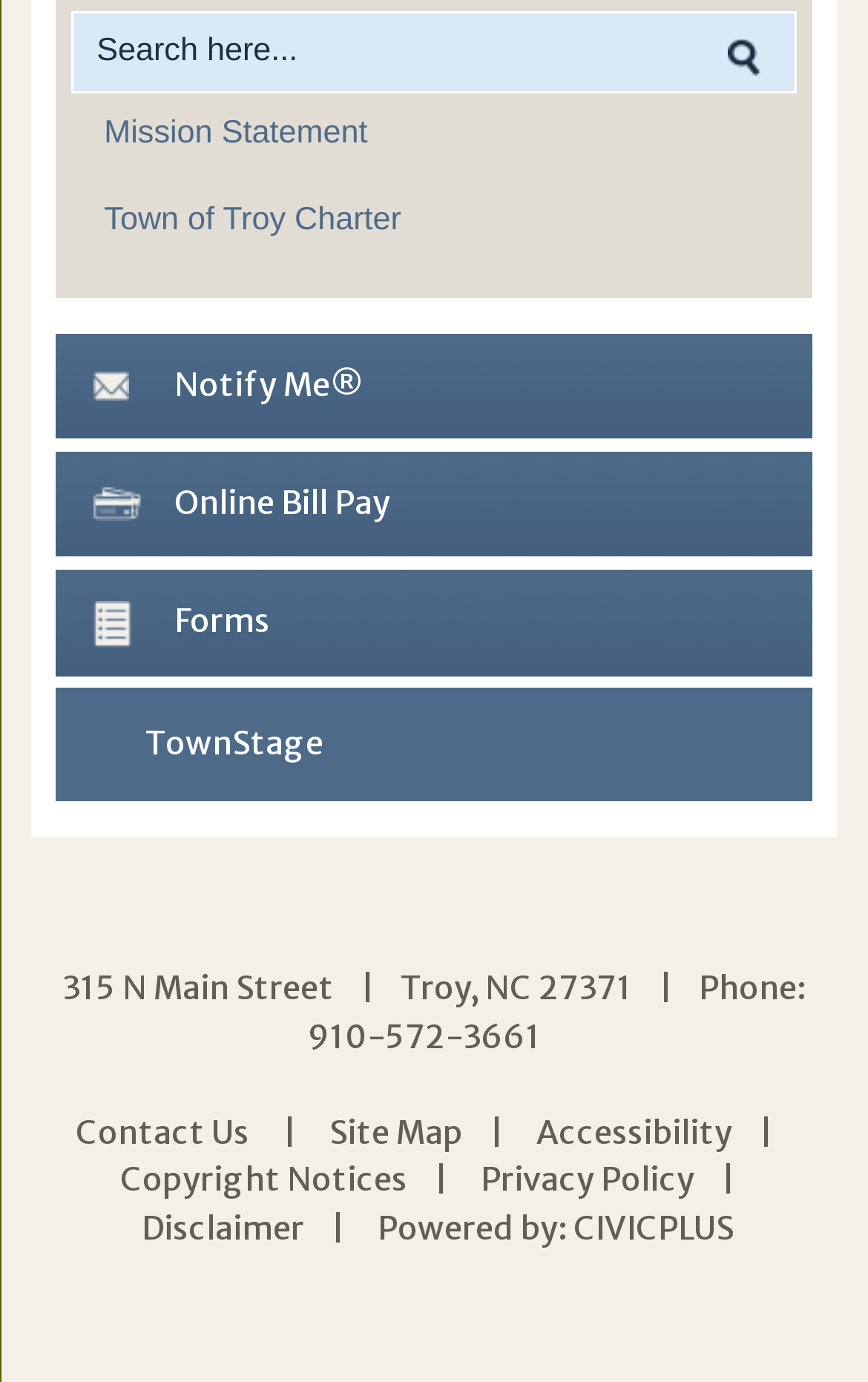Specify the bounding box coordinates of the element's region that should be clicked to achieve the following instruction: "Search for something". The bounding box coordinates consist of four float numbers between 0 and 1, in the format [left, top, right, bottom].

[0.083, 0.008, 0.917, 0.067]